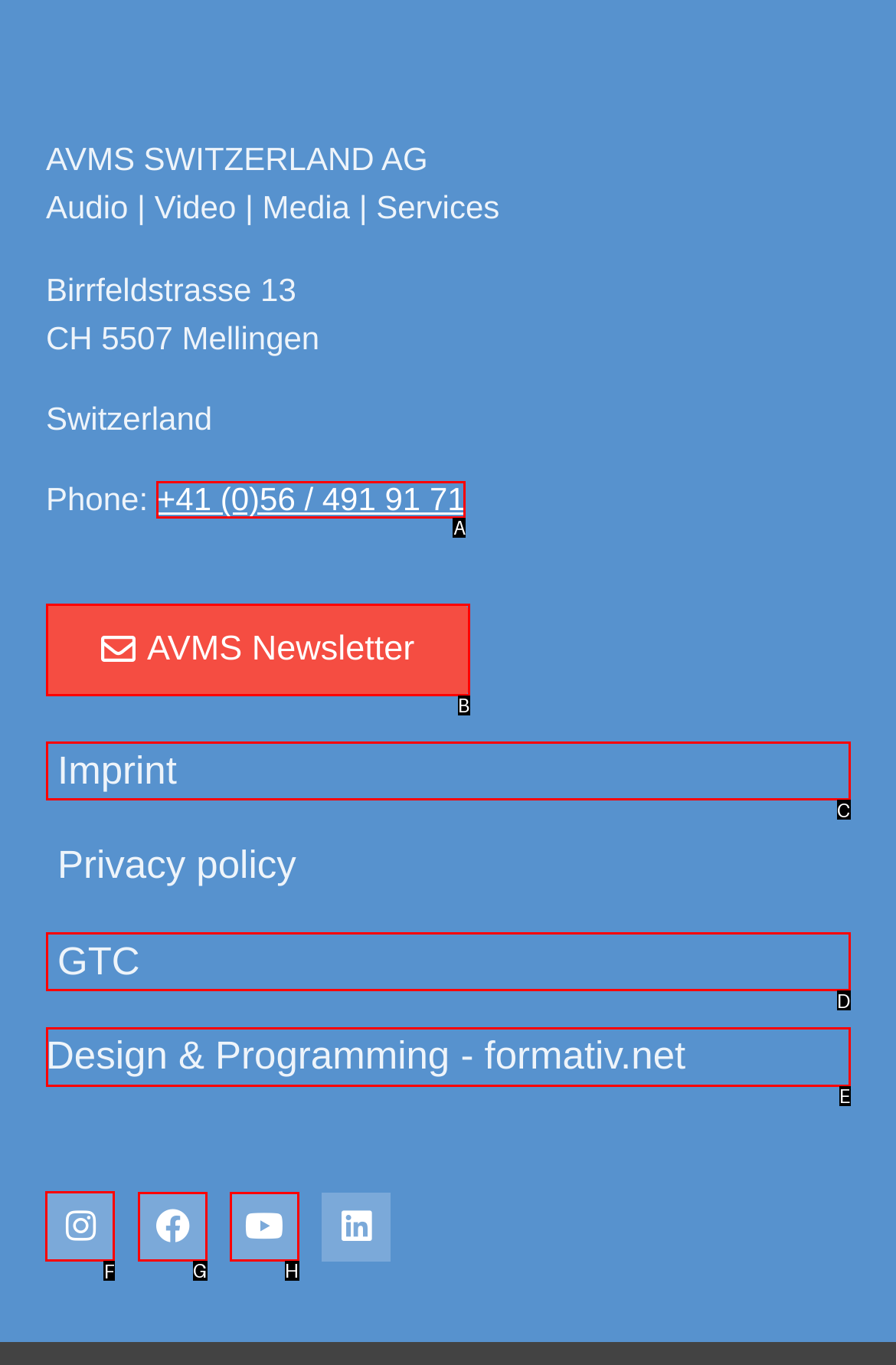Determine the right option to click to perform this task: Visit AVMS Switzerland AG on Instagram
Answer with the correct letter from the given choices directly.

F